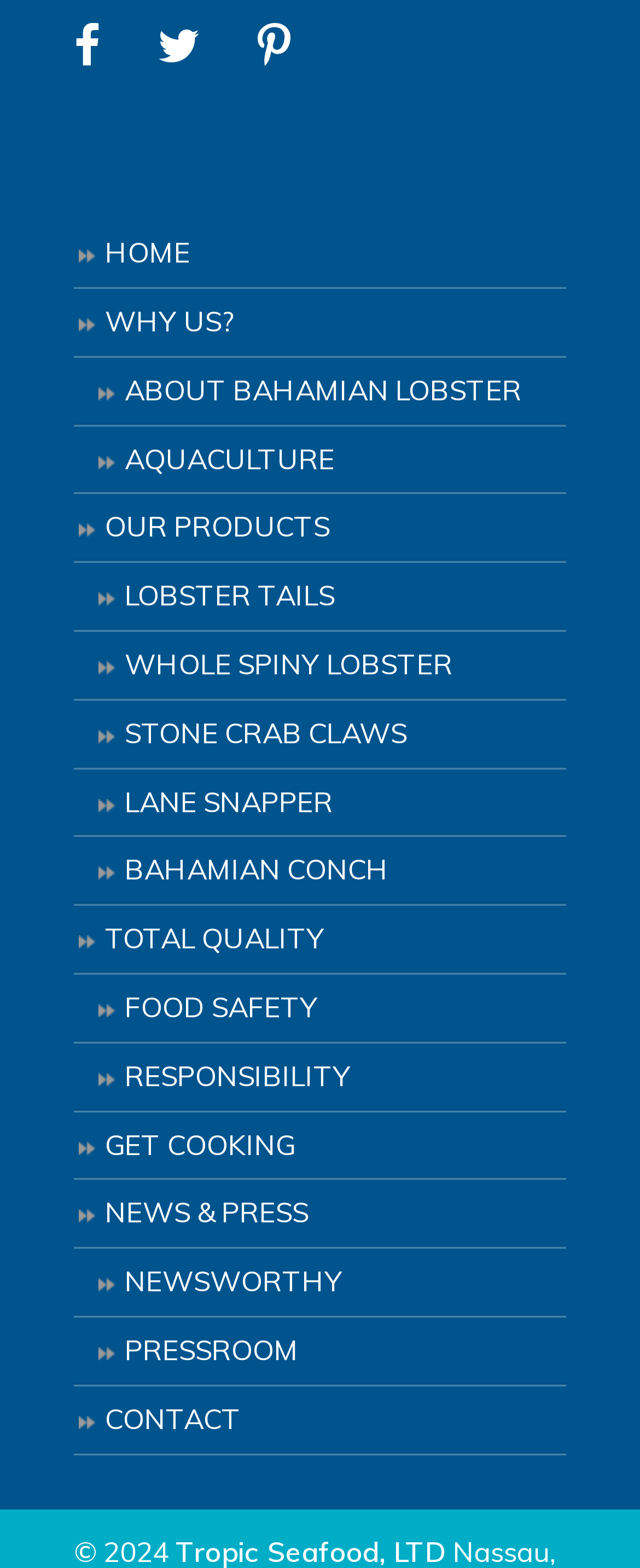Given the description of the UI element: "WHOLE SPINY LOBSTER", predict the bounding box coordinates in the form of [left, top, right, bottom], with each value being a float between 0 and 1.

[0.115, 0.403, 0.885, 0.447]